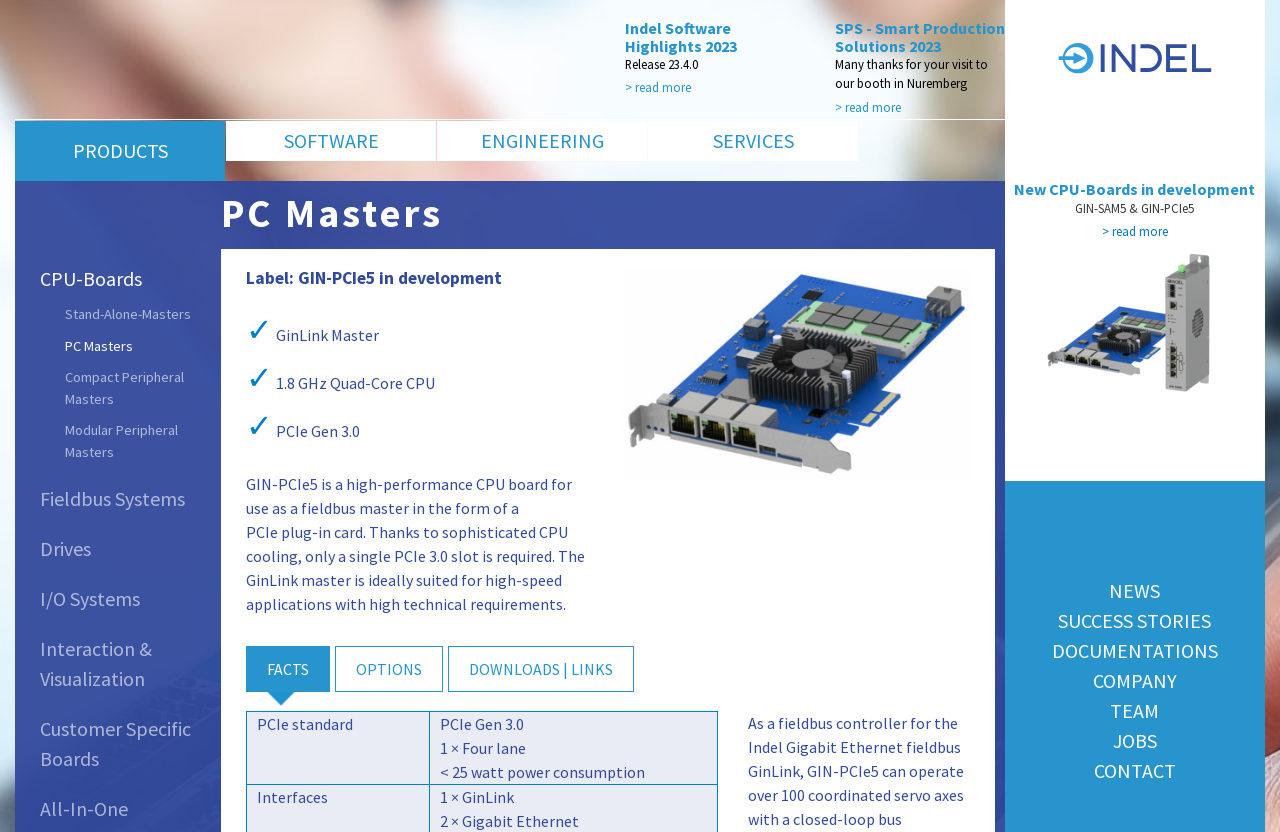Using the description: "Services", determine the UI element's bounding box coordinates. Ensure the coordinates are in the format of four float numbers between 0 and 1, i.e., [left, top, right, bottom].

[0.506, 0.145, 0.67, 0.194]